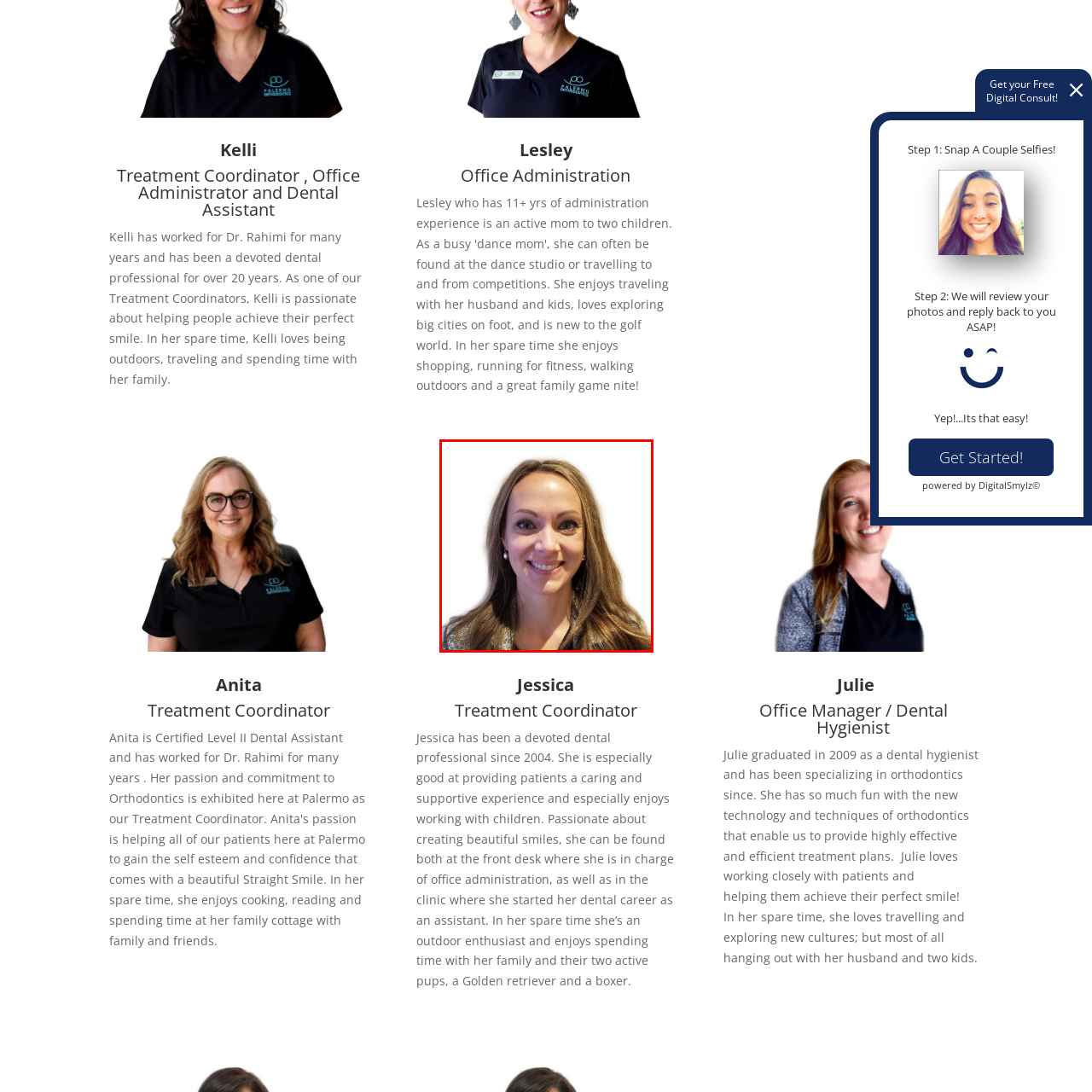Give a comprehensive description of the picture highlighted by the red border.

The image features a smiling woman with long, light brown hair and wearing a stylish jacket. Her friendly expression suggests warmth and approachability, characteristic traits for someone in the dental profession. This image is associated with Anita, a Treatment Coordinator at Dr. Rahimi's dental practice, where she plays a crucial role in ensuring patient care and satisfaction. With extensive experience in the dental field, Anita is dedicated to helping clients achieve their perfect smiles, reflecting her commitment to the profession. The background is neutral, emphasizing her vibrant personality and professionalism.